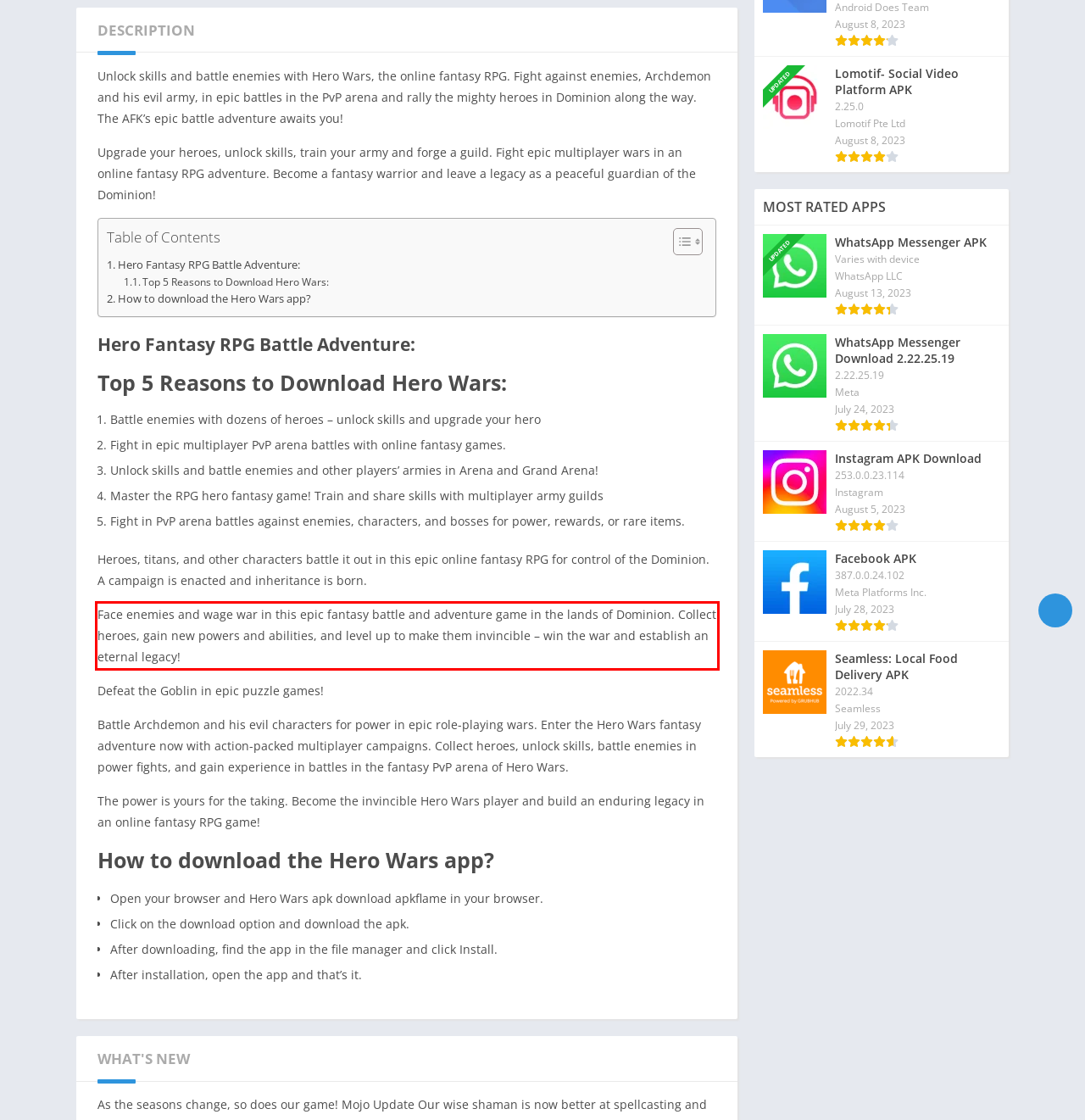You are given a screenshot with a red rectangle. Identify and extract the text within this red bounding box using OCR.

Face enemies and wage war in this epic fantasy battle and adventure game in the lands of Dominion. Collect heroes, gain new powers and abilities, and level up to make them invincible – win the war and establish an eternal legacy!